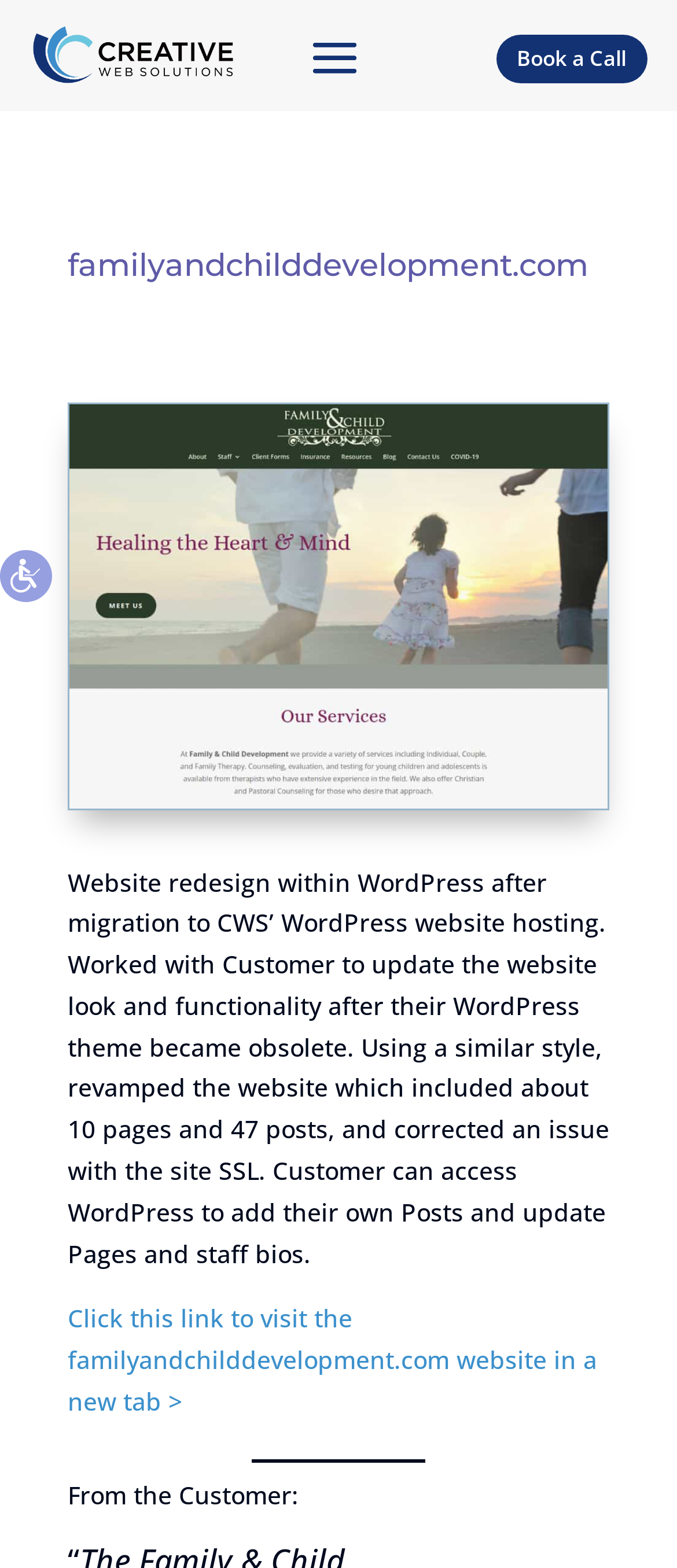Based on the description "Skip to Content↵ENTER", find the bounding box of the specified UI element.

[0.051, 0.055, 0.564, 0.106]